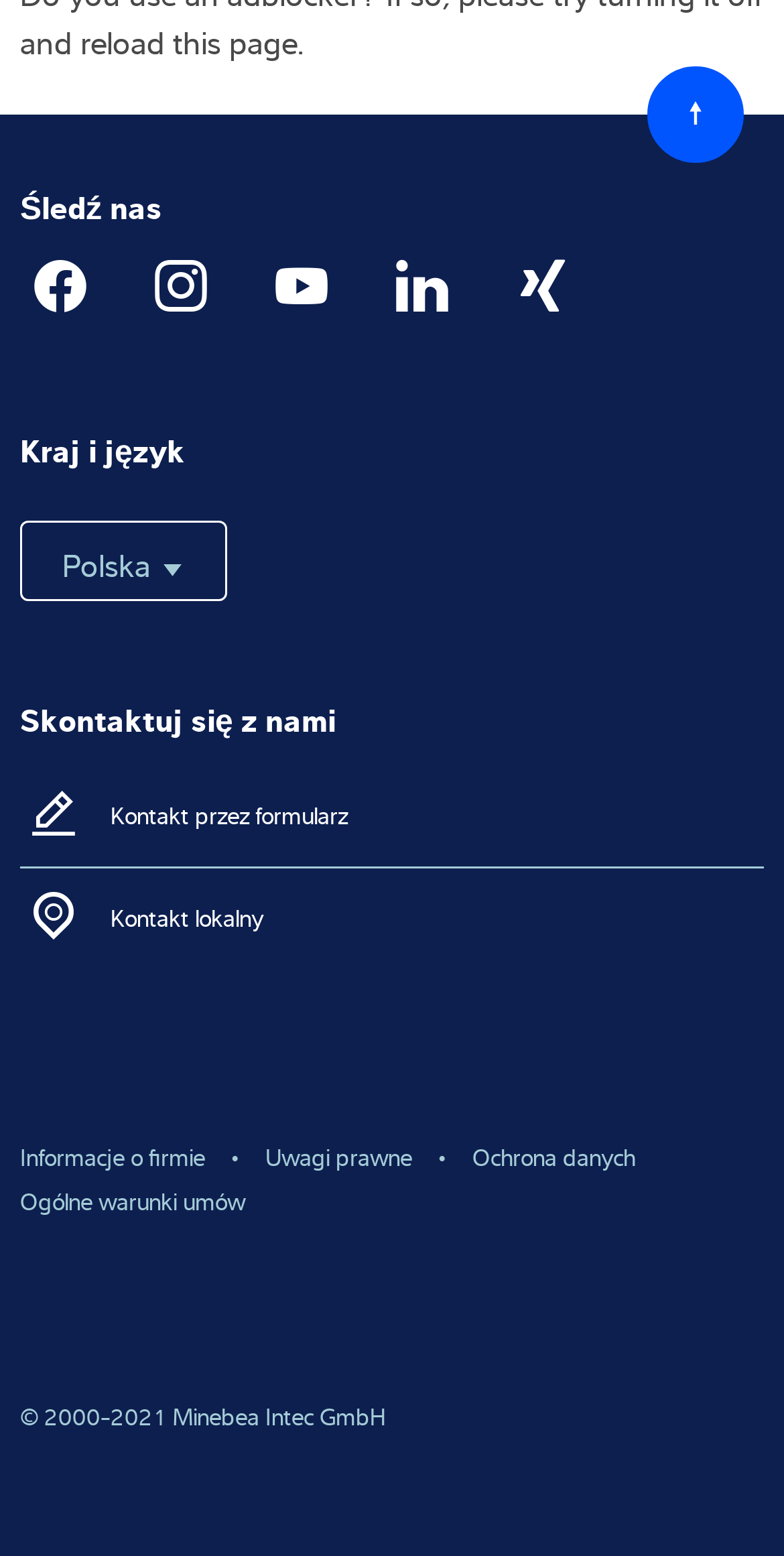How many links are present in the footer?
Please give a well-detailed answer to the question.

There are five links present in the footer, which are labeled 'Informacje o firmie', 'Uwagi prawne', 'Ochrona danych', 'Ogólne warunki umów', and 'Minebea Mitsumi'.